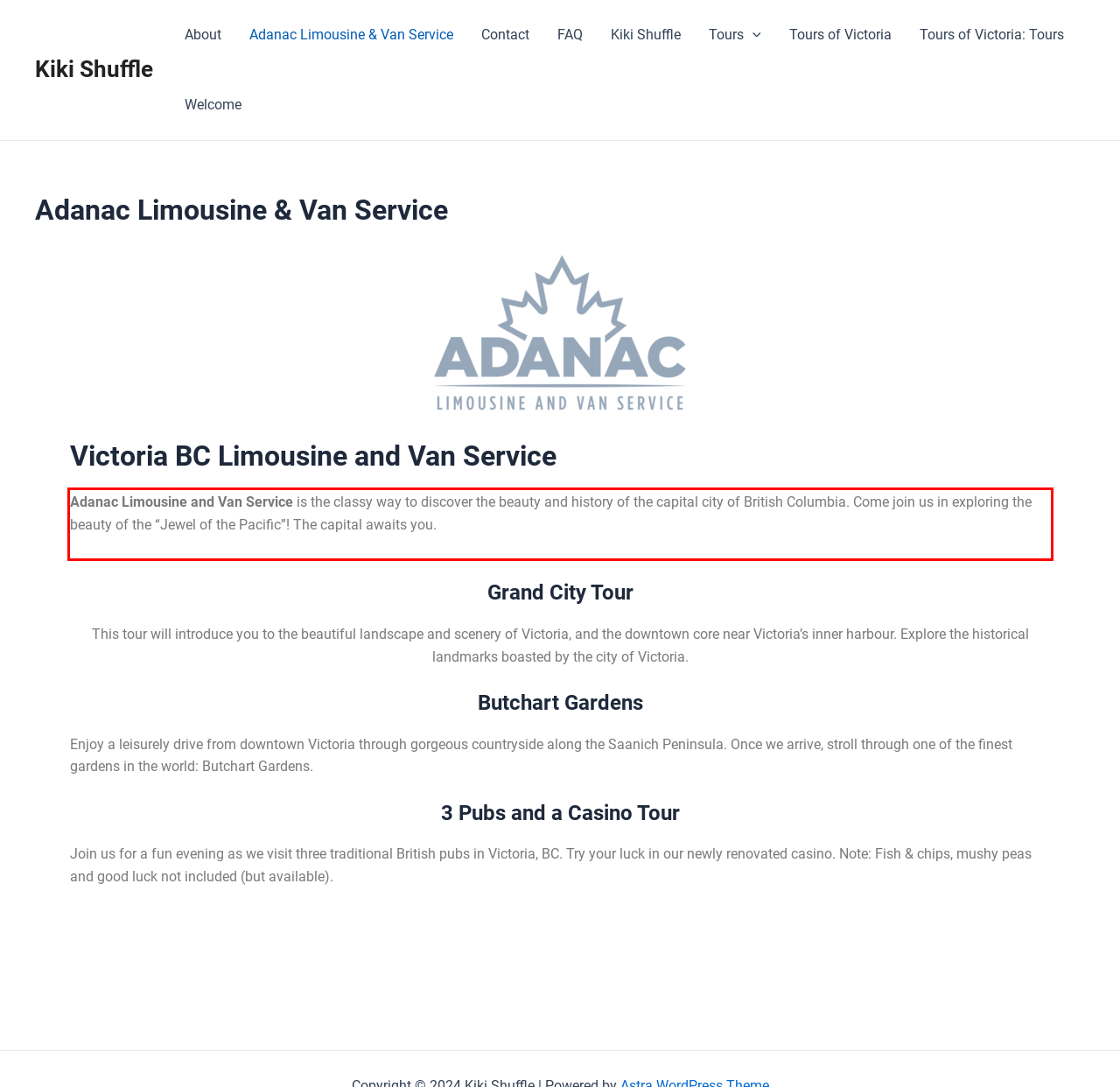You have a screenshot of a webpage with a UI element highlighted by a red bounding box. Use OCR to obtain the text within this highlighted area.

Adanac Limousine and Van Service is the classy way to discover the beauty and history of the capital city of British Columbia. Come join us in exploring the beauty of the “Jewel of the Pacific”! The capital awaits you.